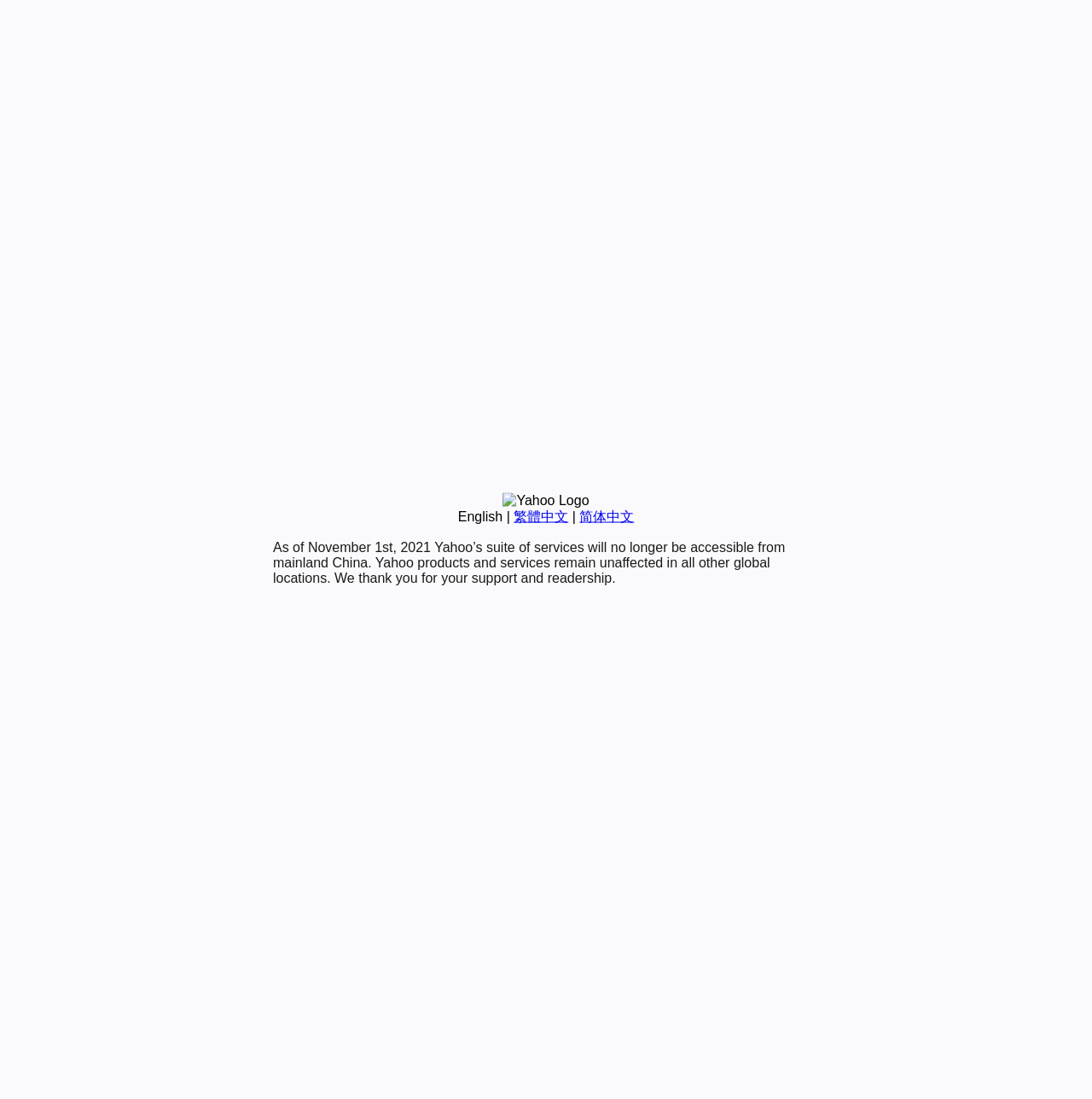Given the element description: "简体中文", predict the bounding box coordinates of this UI element. The coordinates must be four float numbers between 0 and 1, given as [left, top, right, bottom].

[0.531, 0.463, 0.581, 0.476]